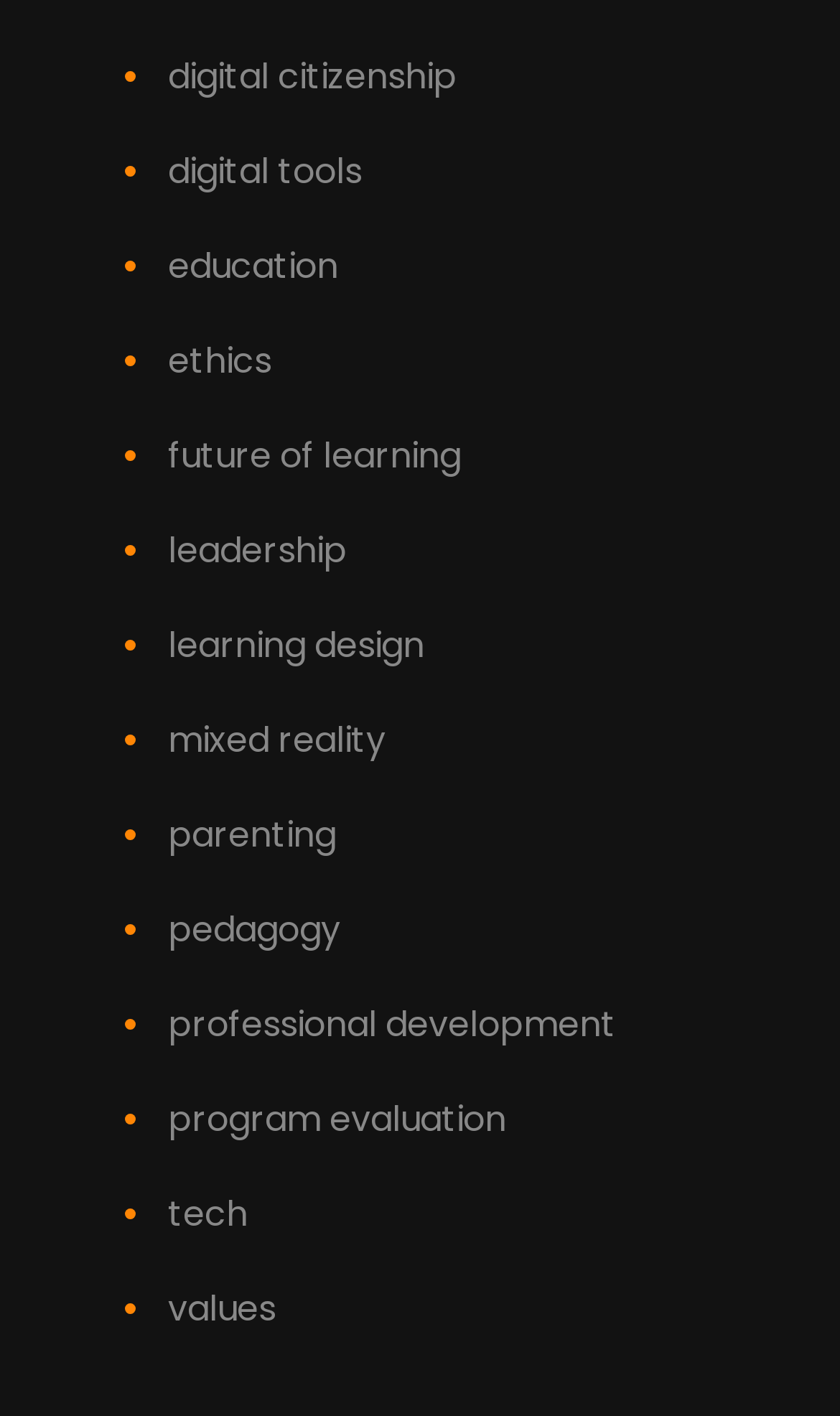Determine the bounding box coordinates for the area you should click to complete the following instruction: "visit the page on leadership".

[0.2, 0.371, 0.413, 0.406]